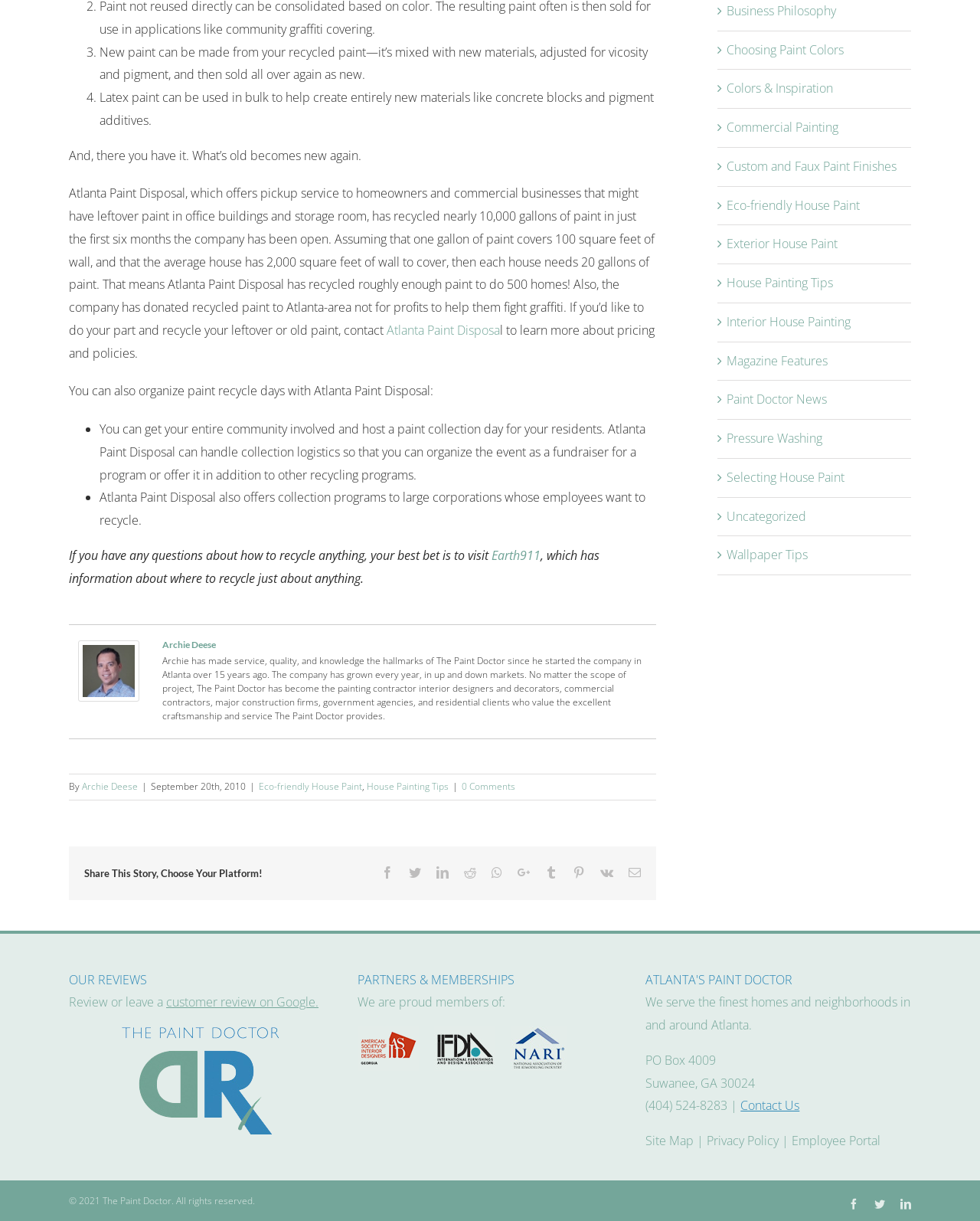Identify the bounding box coordinates for the UI element described as: "Interior House Painting". The coordinates should be provided as four floats between 0 and 1: [left, top, right, bottom].

[0.741, 0.255, 0.922, 0.273]